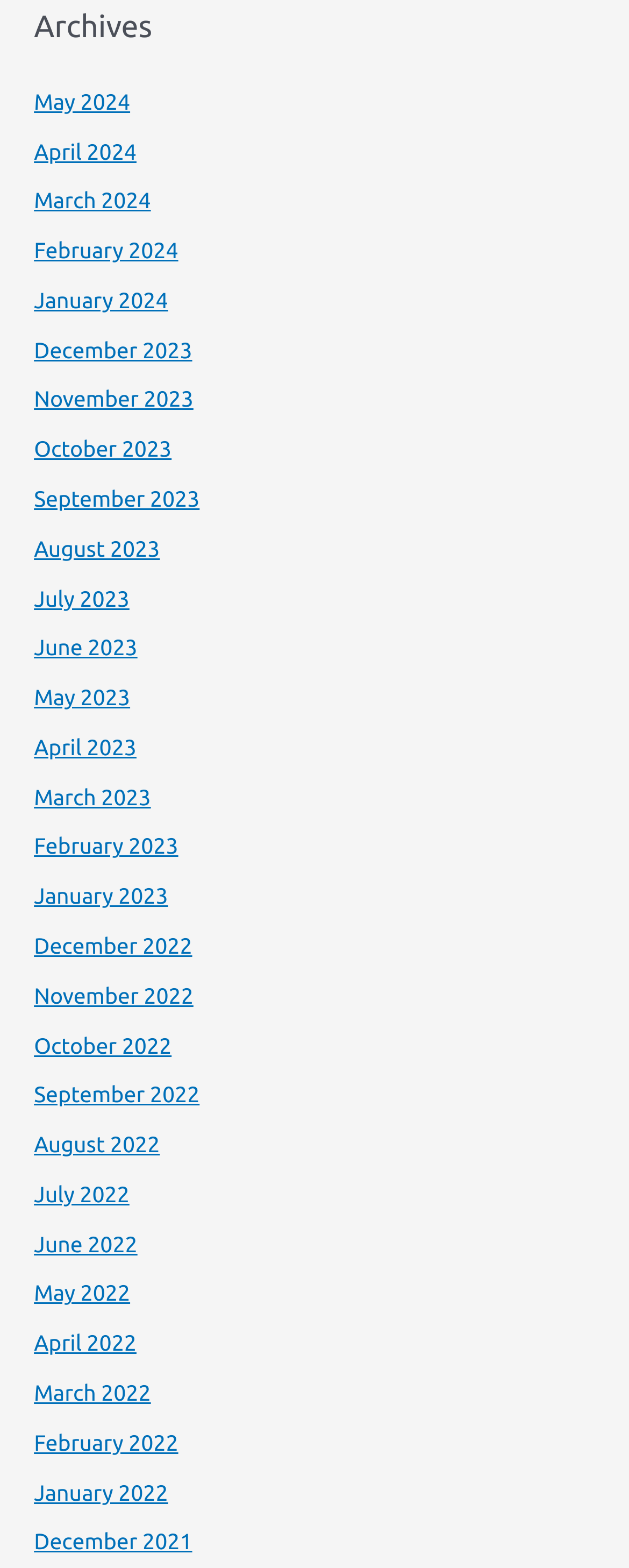Show me the bounding box coordinates of the clickable region to achieve the task as per the instruction: "browse archives for January 2022".

[0.054, 0.943, 0.267, 0.96]